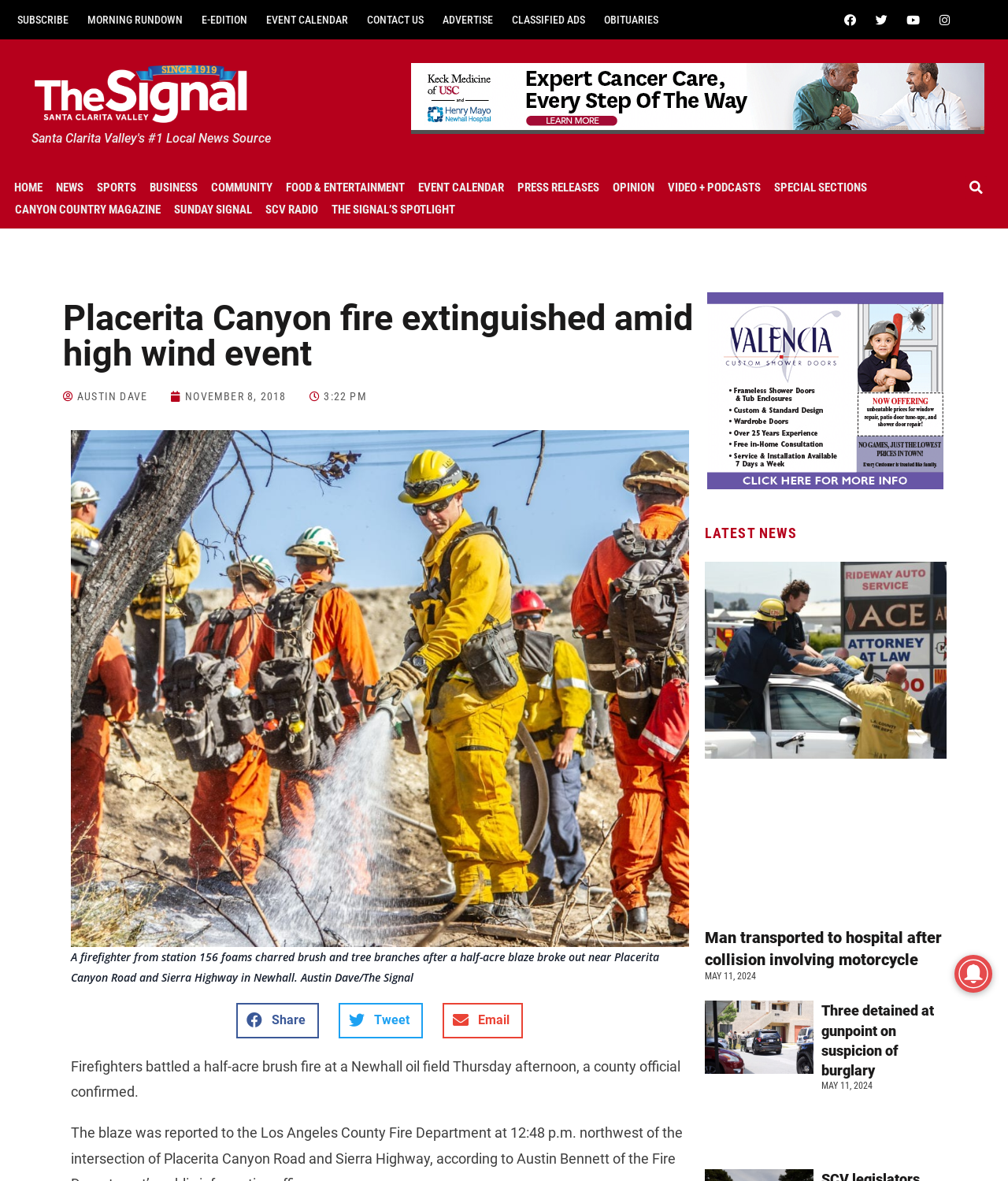Please locate the bounding box coordinates for the element that should be clicked to achieve the following instruction: "Visit the home page". Ensure the coordinates are given as four float numbers between 0 and 1, i.e., [left, top, right, bottom].

[0.008, 0.149, 0.048, 0.168]